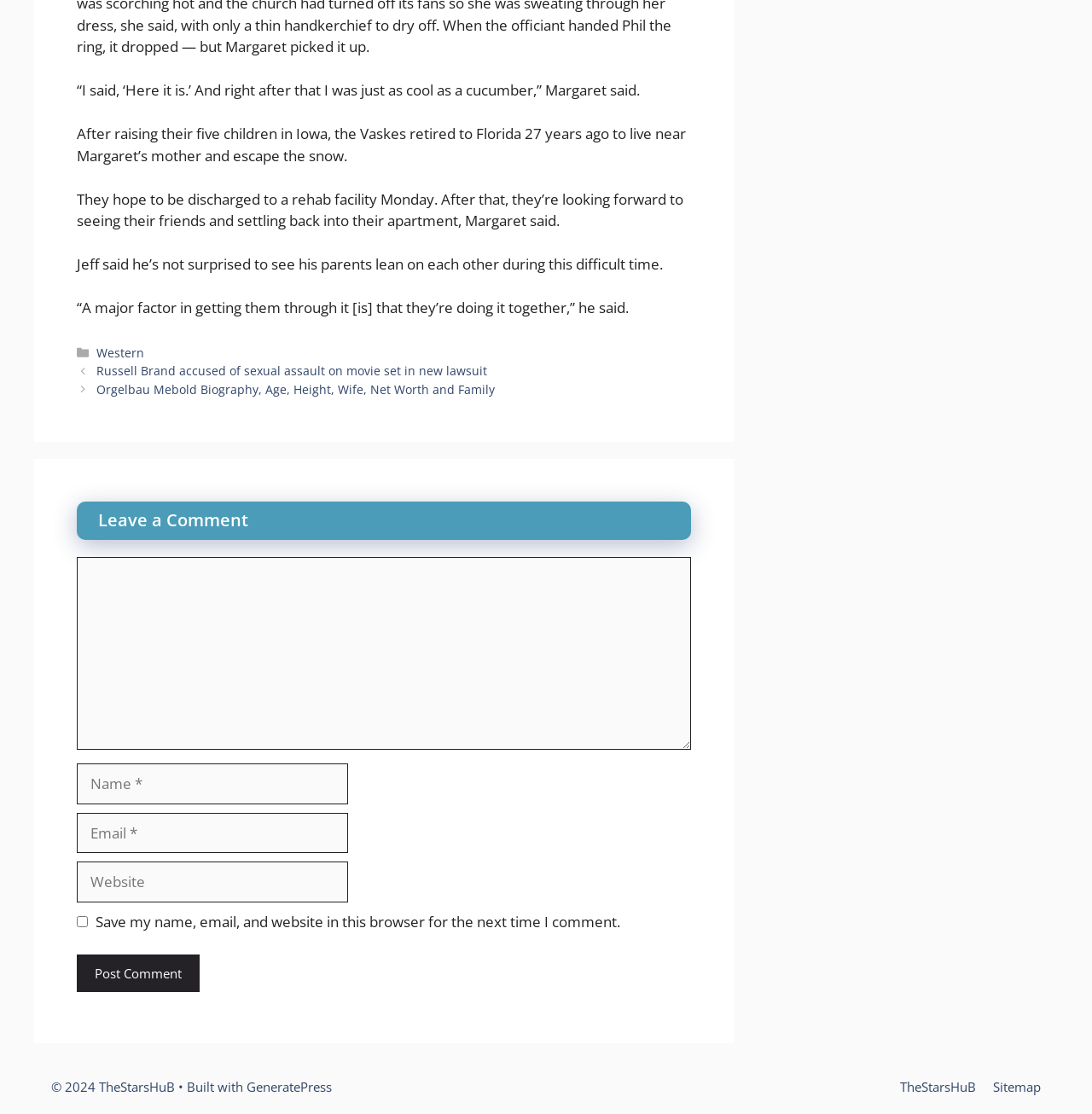Can you find the bounding box coordinates of the area I should click to execute the following instruction: "Check the 'Recent Posts' section"?

None